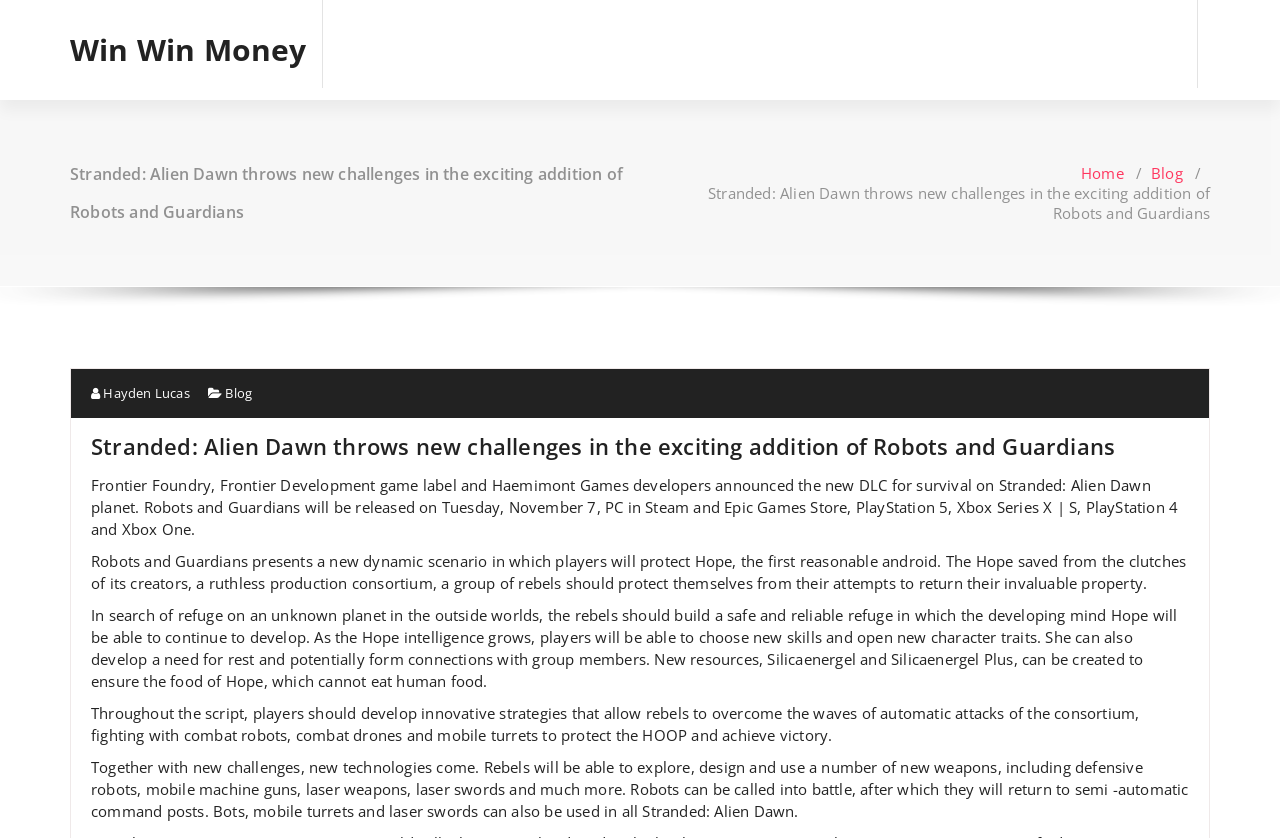What is the name of the game?
Please analyze the image and answer the question with as much detail as possible.

The name of the game is mentioned in the heading 'Stranded: Alien Dawn throws new challenges in the exciting addition of Robots and Guardians' and also in the static text 'Frontier Foundry, Frontier Development game label and Haemimont Games developers announced the new DLC for survival on Stranded: Alien Dawn planet.'